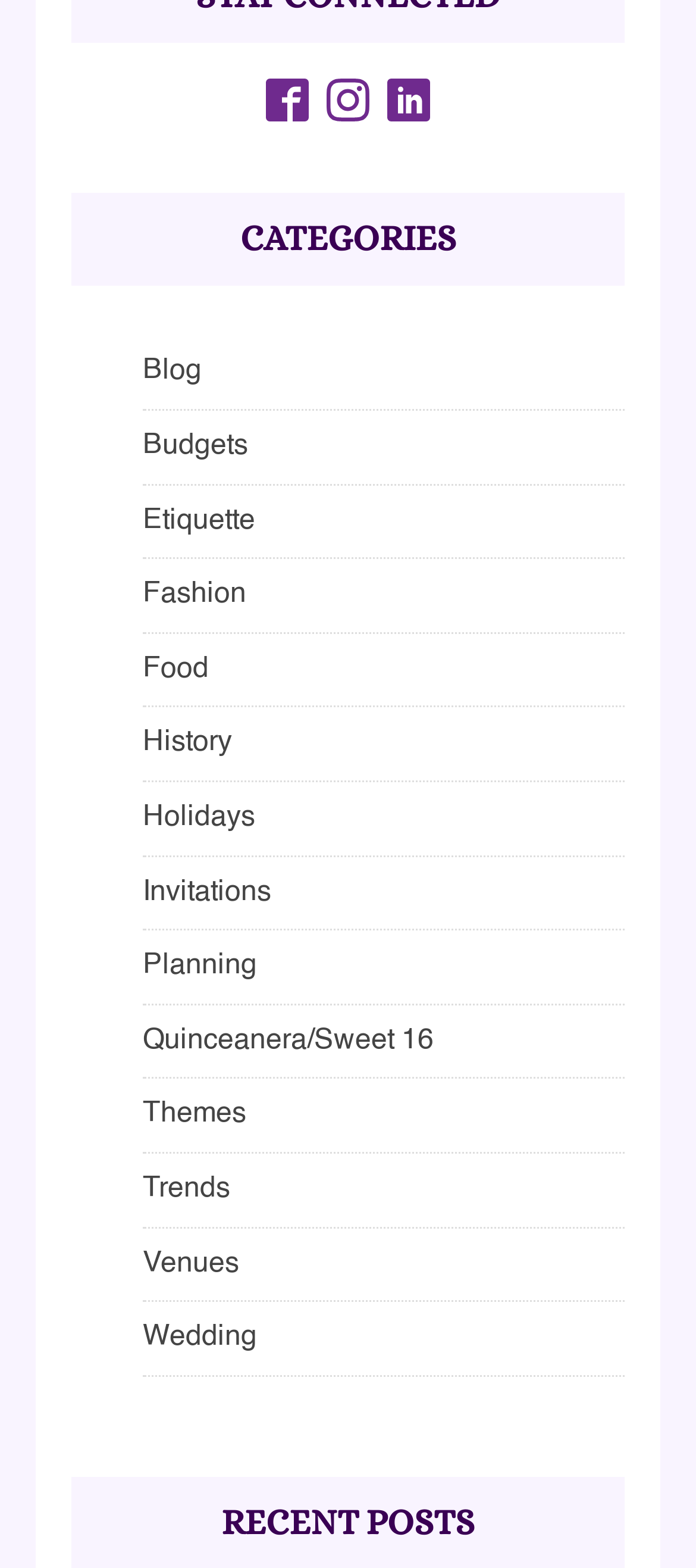What is the text above the social media links?
Kindly offer a comprehensive and detailed response to the question.

The text 'STAY CONNECTED' is located above the social media links, which are Facebook, Instagram, and LinkedIn, indicating that the website wants users to stay connected with them through these platforms.